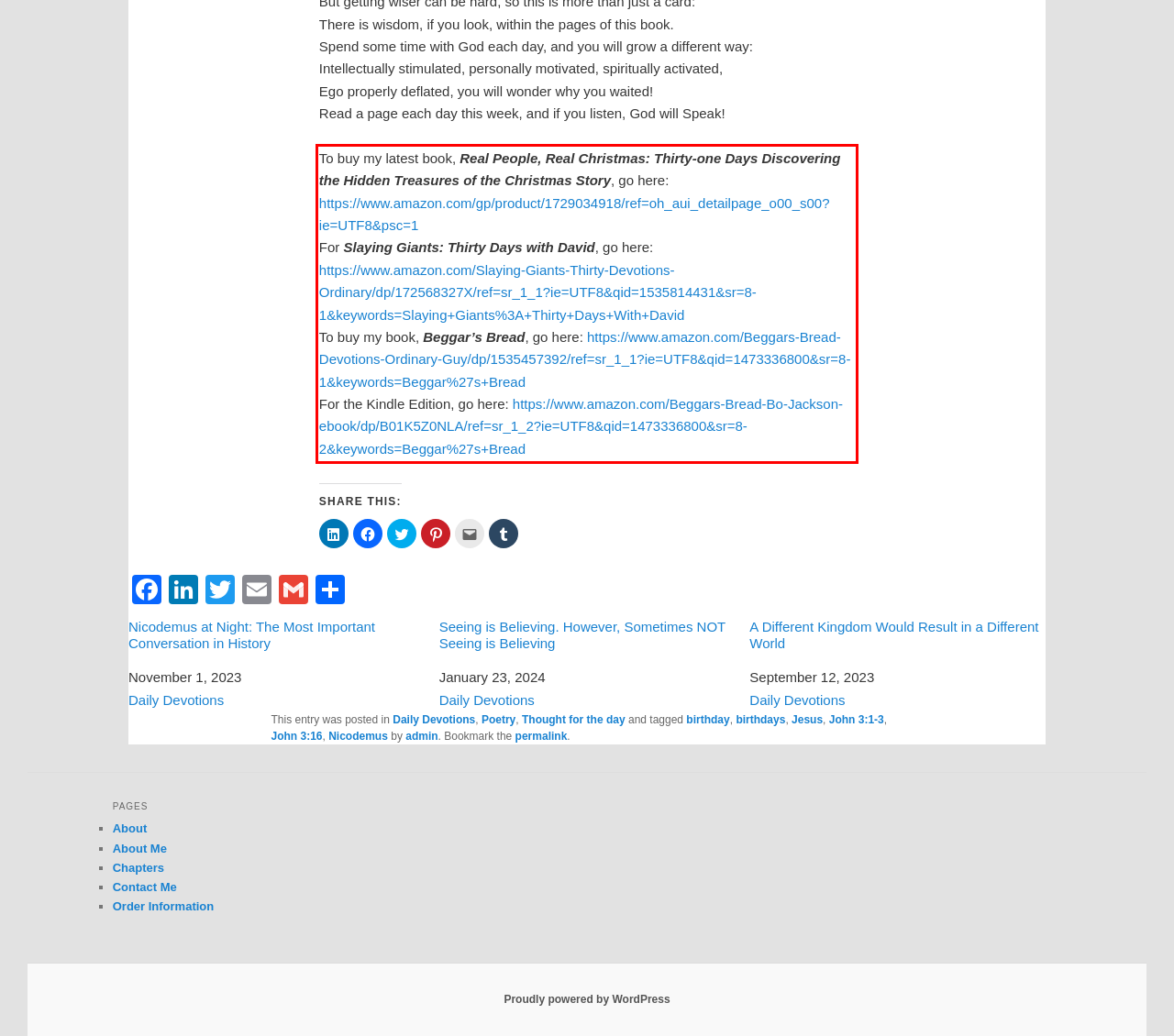You are presented with a webpage screenshot featuring a red bounding box. Perform OCR on the text inside the red bounding box and extract the content.

To buy my latest book, Real People, Real Christmas: Thirty-one Days Discovering the Hidden Treasures of the Christmas Story, go here: https://www.amazon.com/gp/product/1729034918/ref=oh_aui_detailpage_o00_s00?ie=UTF8&psc=1 For Slaying Giants: Thirty Days with David, go here: https://www.amazon.com/Slaying-Giants-Thirty-Devotions-Ordinary/dp/172568327X/ref=sr_1_1?ie=UTF8&qid=1535814431&sr=8-1&keywords=Slaying+Giants%3A+Thirty+Days+With+David To buy my book, Beggar’s Bread, go here: https://www.amazon.com/Beggars-Bread-Devotions-Ordinary-Guy/dp/1535457392/ref=sr_1_1?ie=UTF8&qid=1473336800&sr=8-1&keywords=Beggar%27s+Bread For the Kindle Edition, go here: https://www.amazon.com/Beggars-Bread-Bo-Jackson-ebook/dp/B01K5Z0NLA/ref=sr_1_2?ie=UTF8&qid=1473336800&sr=8-2&keywords=Beggar%27s+Bread